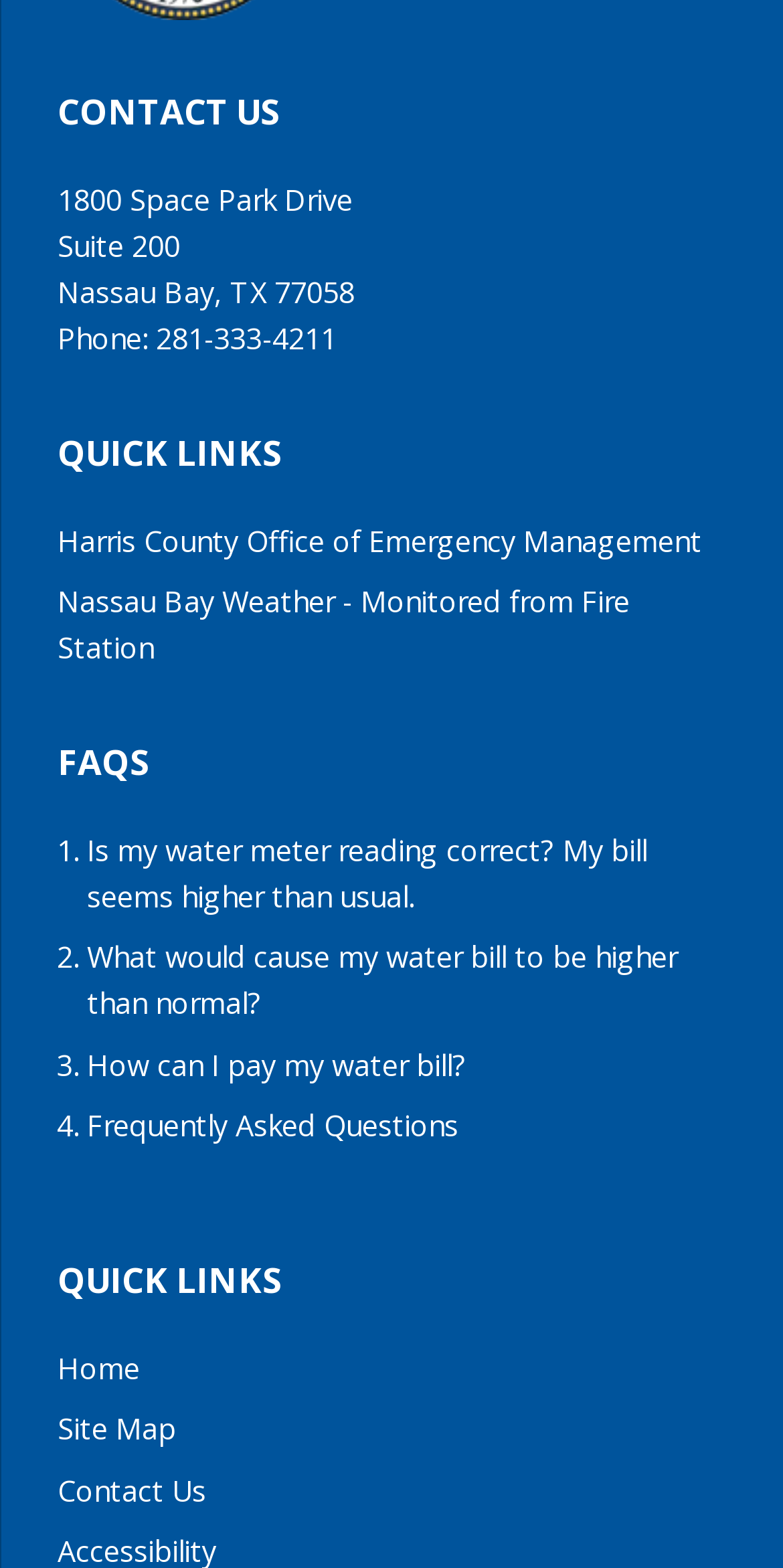Please locate the bounding box coordinates of the element that needs to be clicked to achieve the following instruction: "Contact Us". The coordinates should be four float numbers between 0 and 1, i.e., [left, top, right, bottom].

[0.074, 0.938, 0.264, 0.962]